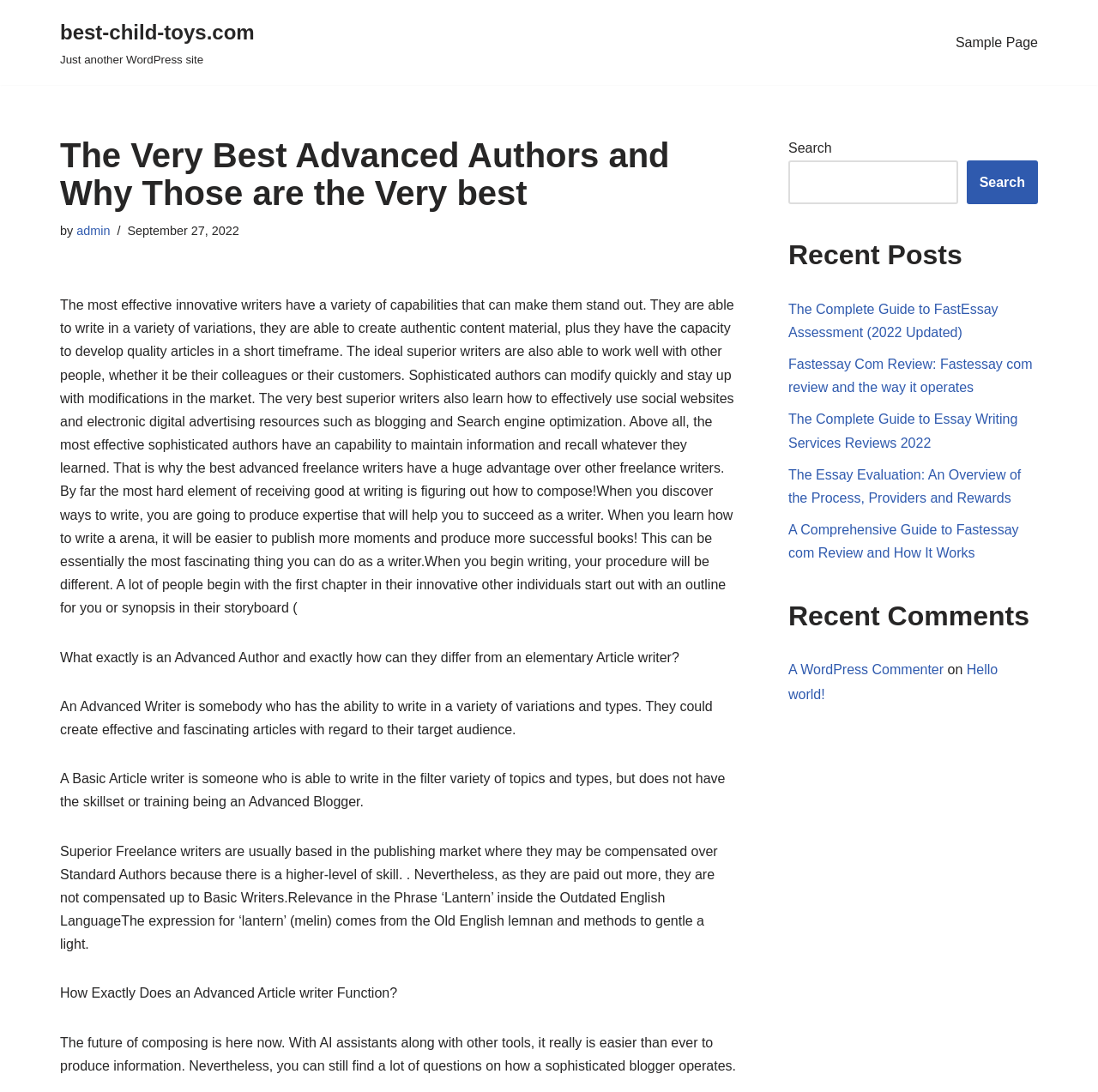Identify the bounding box coordinates for the region of the element that should be clicked to carry out the instruction: "View the 'Recent Comments' section". The bounding box coordinates should be four float numbers between 0 and 1, i.e., [left, top, right, bottom].

[0.718, 0.549, 0.945, 0.579]